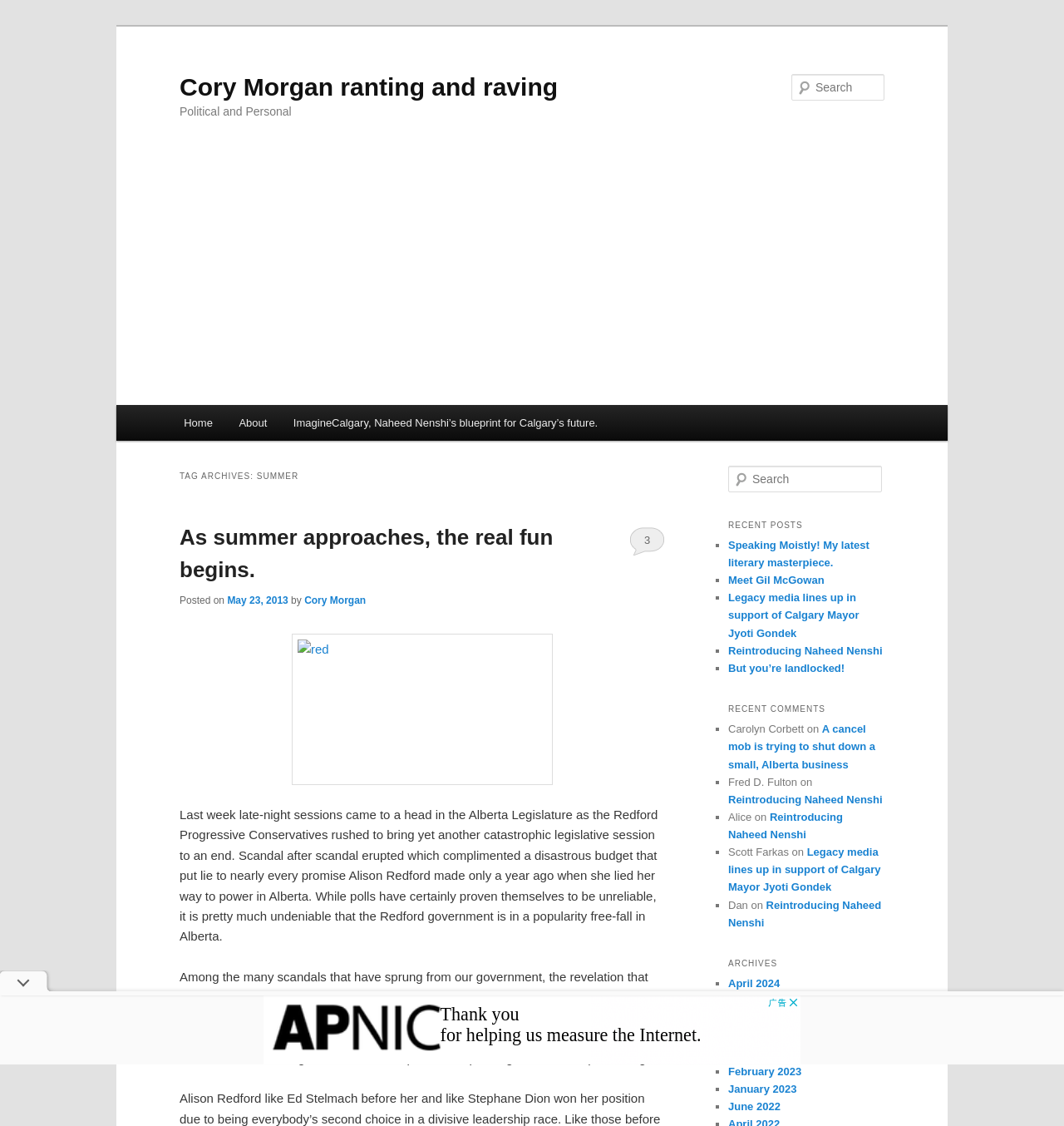What is the name of the author of the blog?
Based on the visual information, provide a detailed and comprehensive answer.

I determined the answer by looking at the heading 'Cory Morgan ranting and raving' and the link 'Cory Morgan' which suggests that Cory Morgan is the author of the blog.